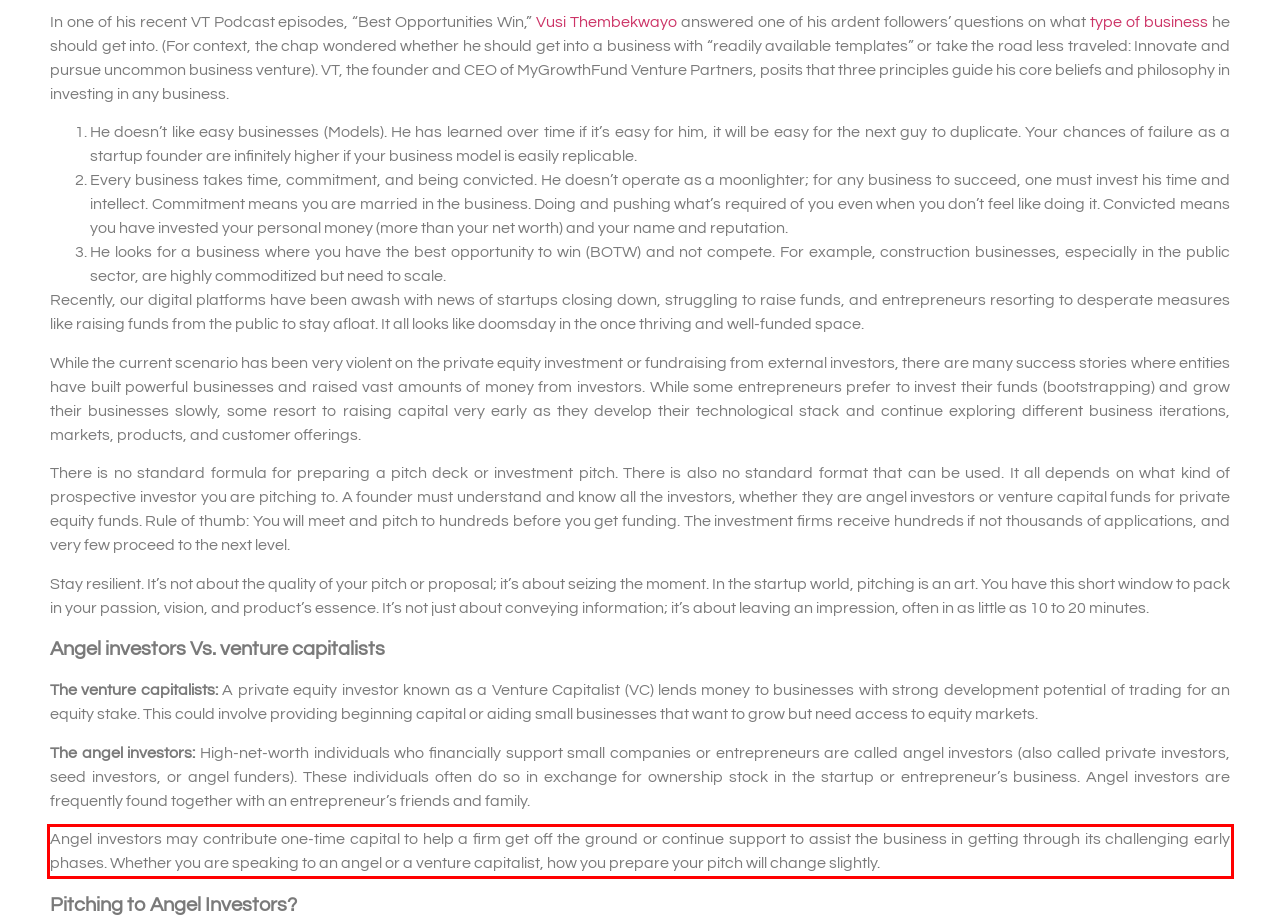Analyze the screenshot of a webpage where a red rectangle is bounding a UI element. Extract and generate the text content within this red bounding box.

Angel investors may contribute one-time capital to help a firm get off the ground or continue support to assist the business in getting through its challenging early phases. Whether you are speaking to an angel or a venture capitalist, how you prepare your pitch will change slightly.